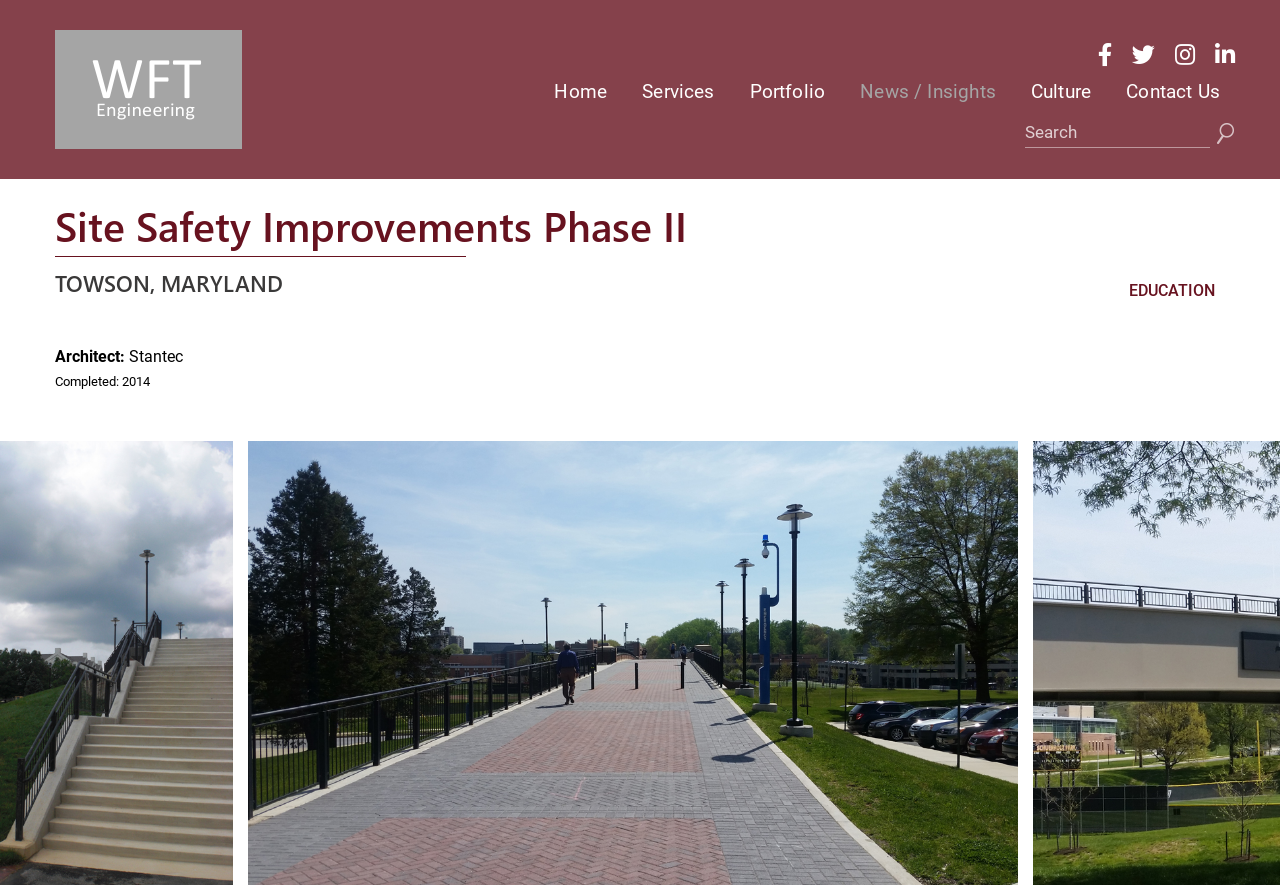Determine the bounding box coordinates for the clickable element required to fulfill the instruction: "Read the news and insights". Provide the coordinates as four float numbers between 0 and 1, i.e., [left, top, right, bottom].

[0.66, 0.076, 0.794, 0.132]